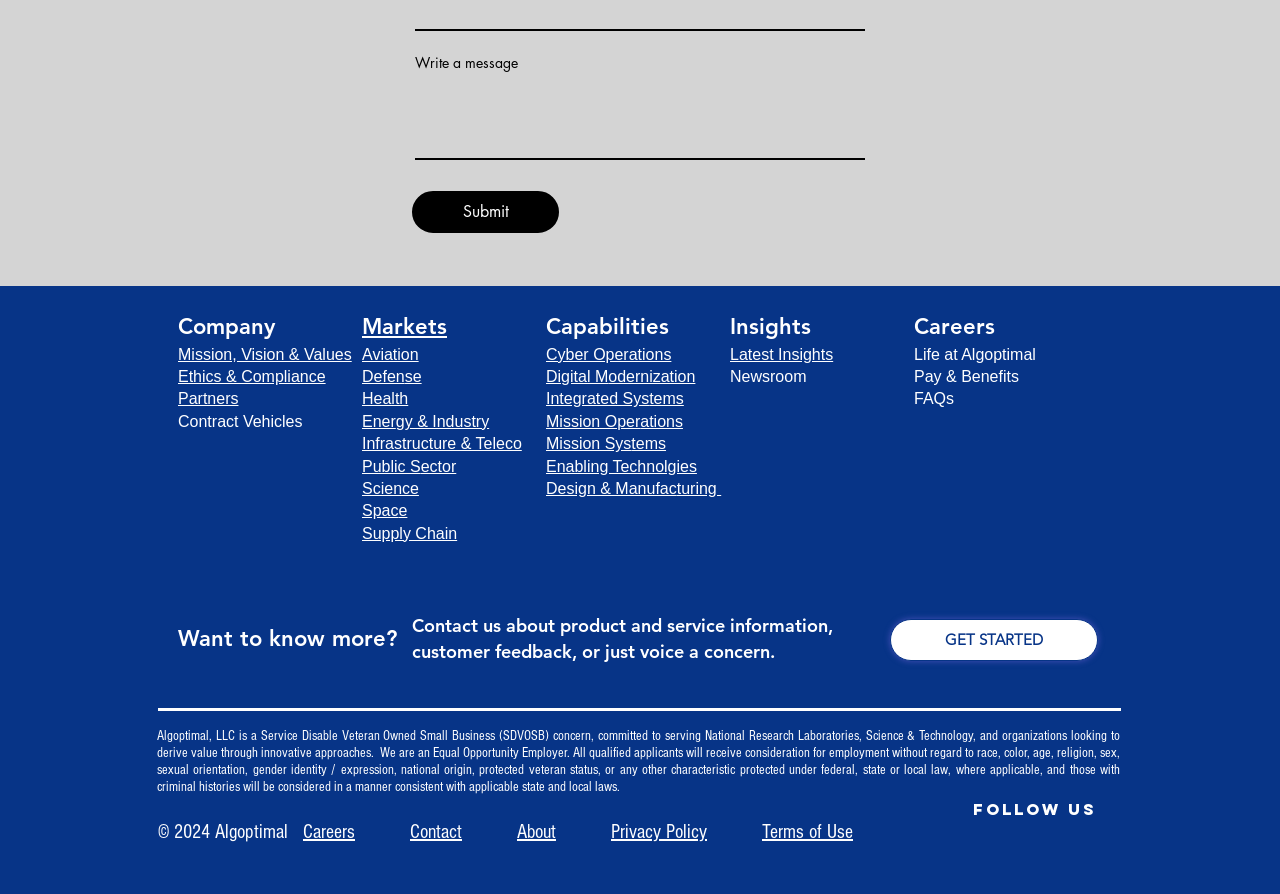Given the element description, predict the bounding box coordinates in the format (top-left x, top-left y, bottom-right x, bottom-right y). Make sure all values are between 0 and 1. Here is the element description: parent_node: Write a message placeholder=""

[0.324, 0.08, 0.676, 0.179]